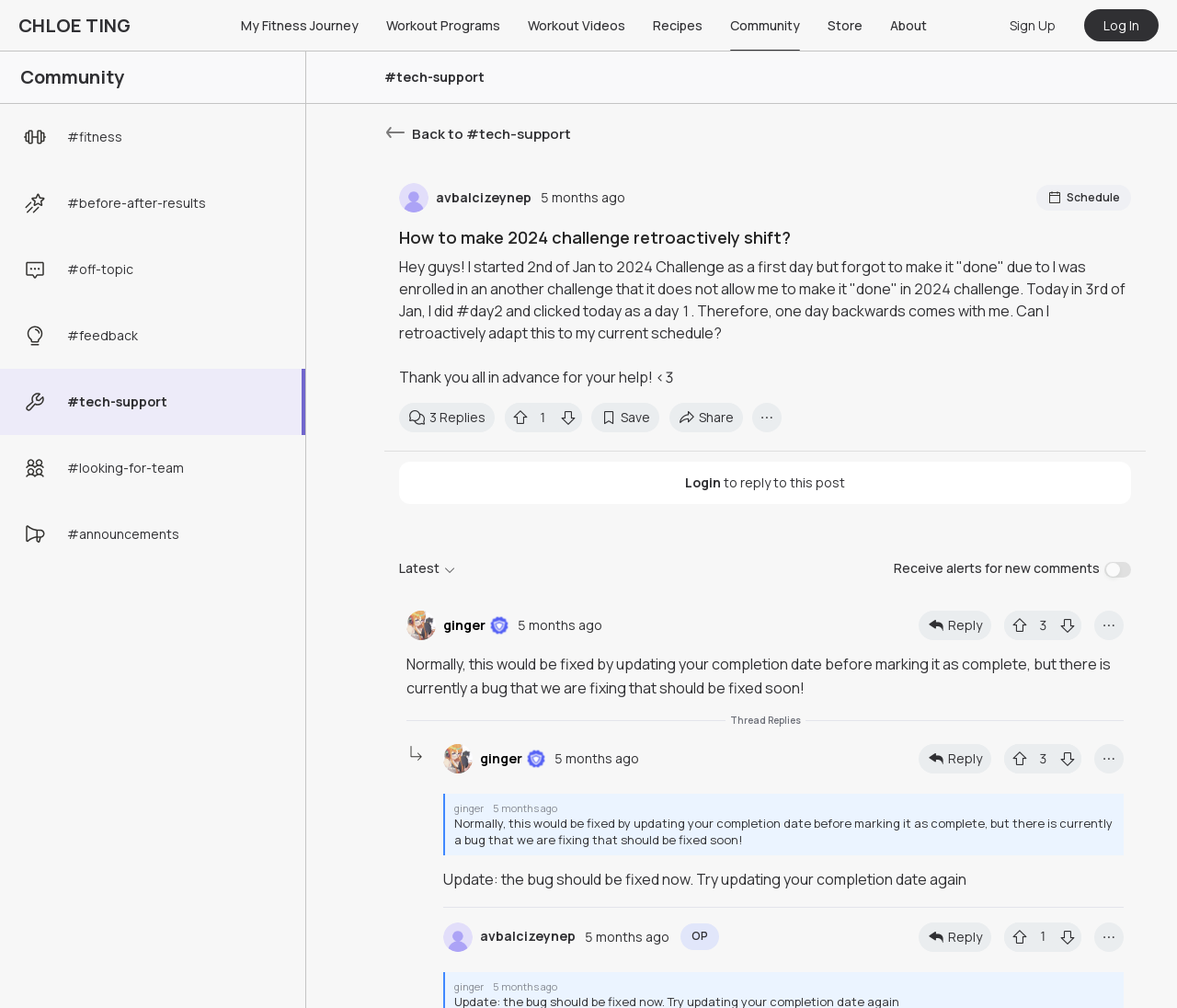Please identify the bounding box coordinates of the element I need to click to follow this instruction: "Click on the 'Share' button".

[0.568, 0.4, 0.631, 0.429]